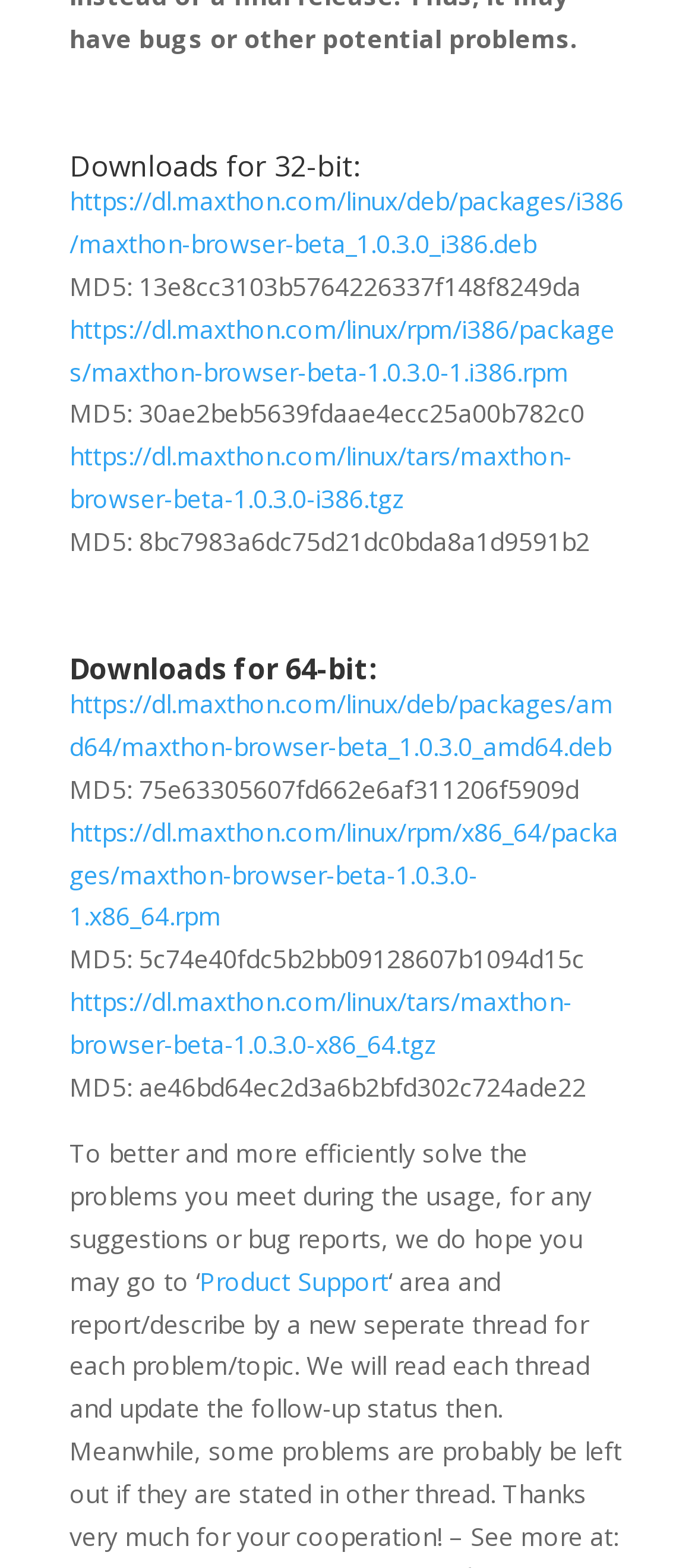What type of files are available for download?
Provide a thorough and detailed answer to the question.

Based on the links provided on the webpage, it appears that the files available for download are in deb, rpm, and tgz formats. These formats are commonly used for Linux operating systems.